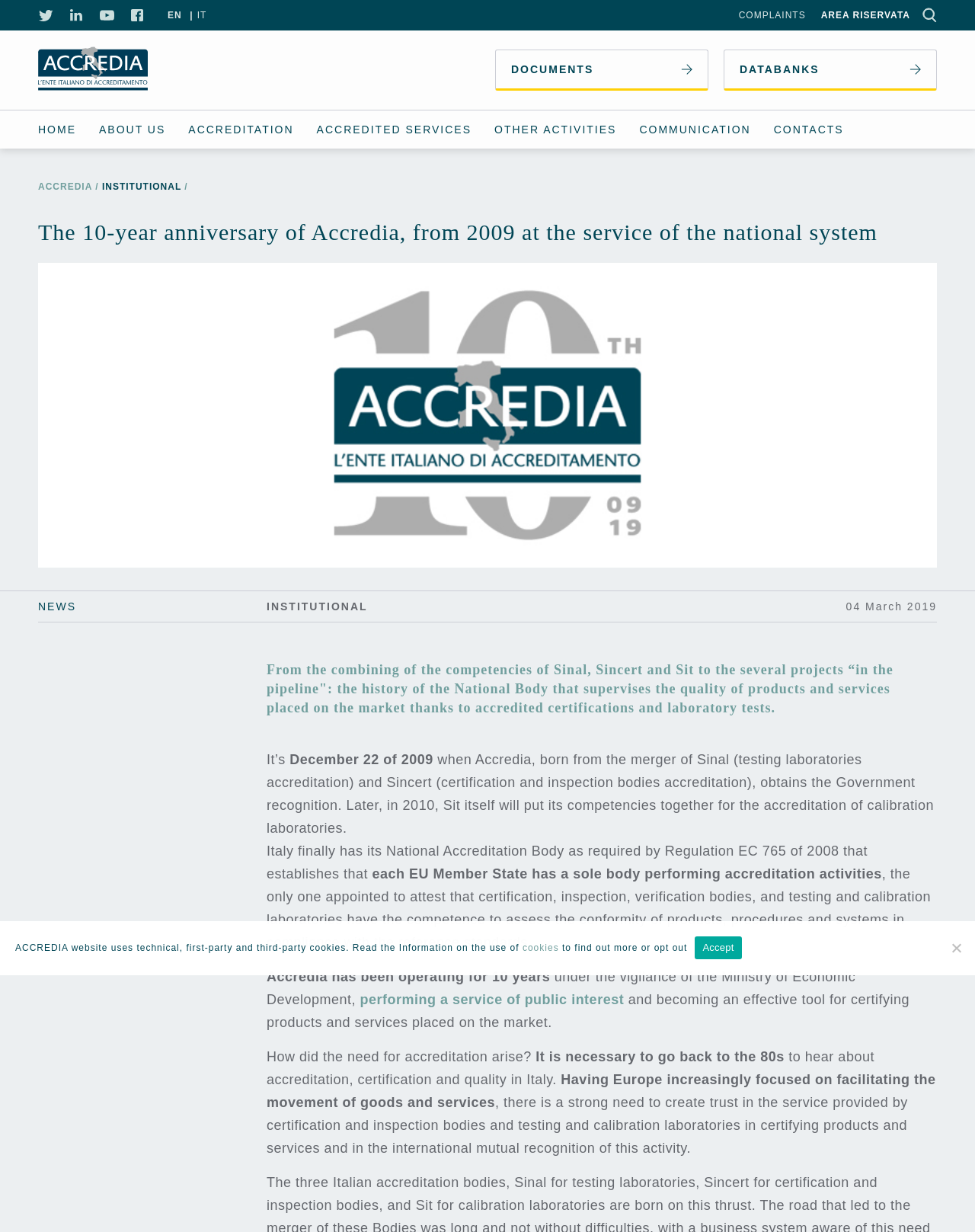Specify the bounding box coordinates for the region that must be clicked to perform the given instruction: "Contact Accredia".

[0.794, 0.09, 0.865, 0.121]